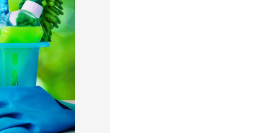Using the image as a reference, answer the following question in as much detail as possible:
What is in the blue bucket?

The question inquires about the contents of the blue bucket in the background of the image. According to the caption, the blue bucket is filled with 'green cleaning supplies, including a spray bottle and cleaning pads', which provides the answer to this question.